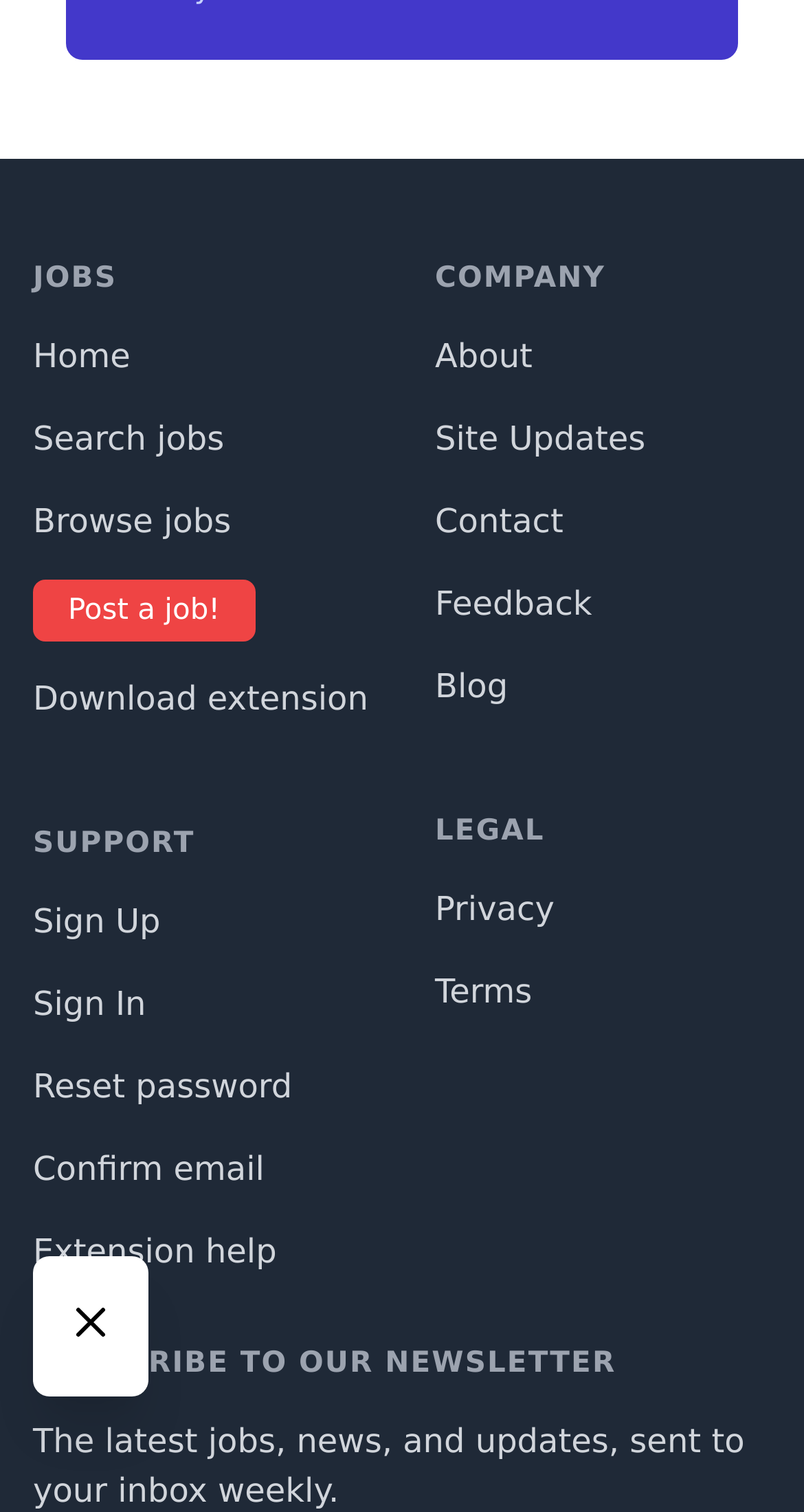What is the first link on the left side?
Answer with a single word or phrase by referring to the visual content.

Home